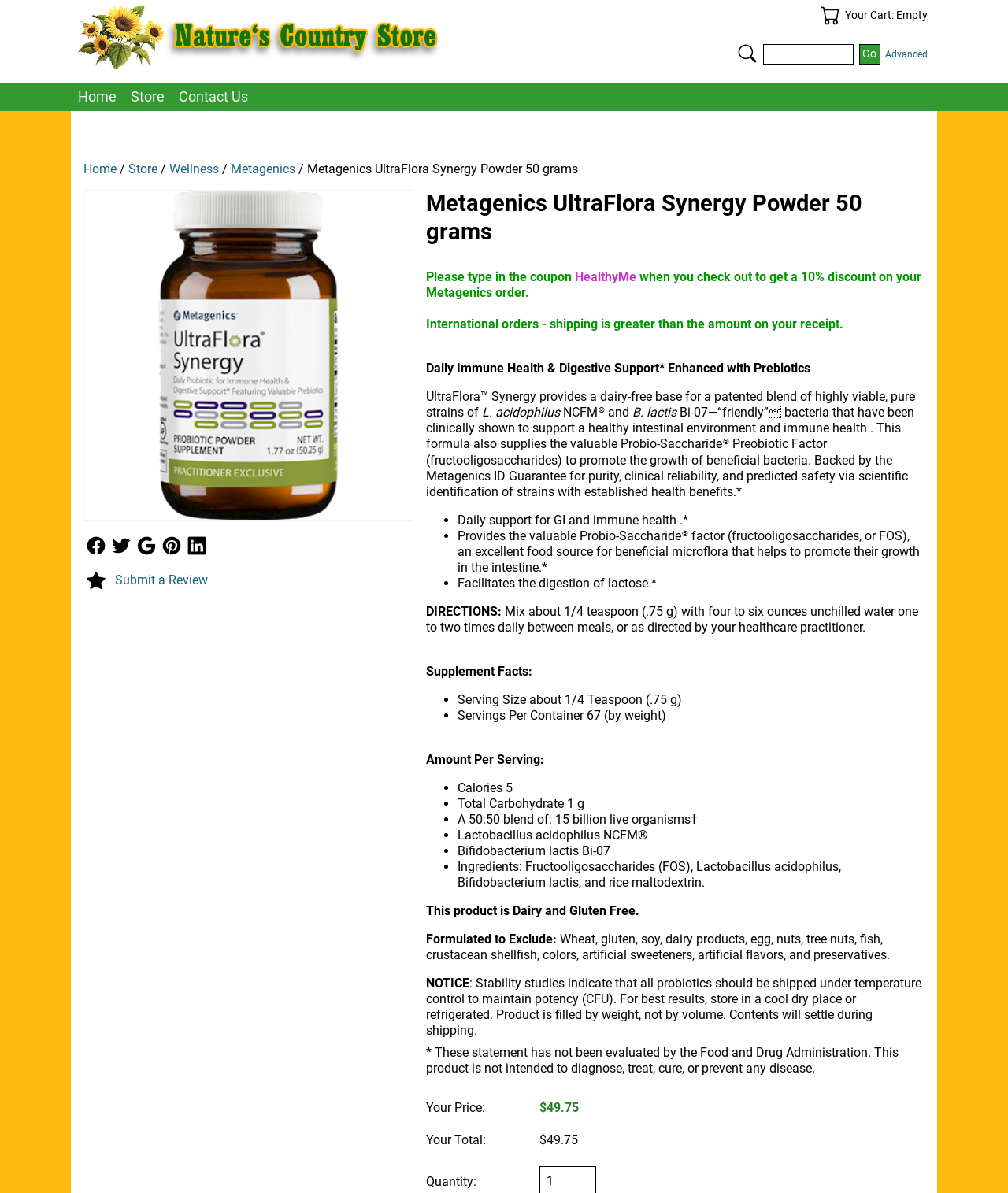What is the price of the product?
Please provide an in-depth and detailed response to the question.

The price of the product can be found at the bottom of the webpage, in the 'Your Price:' section, which displays the price as '$49.75'.